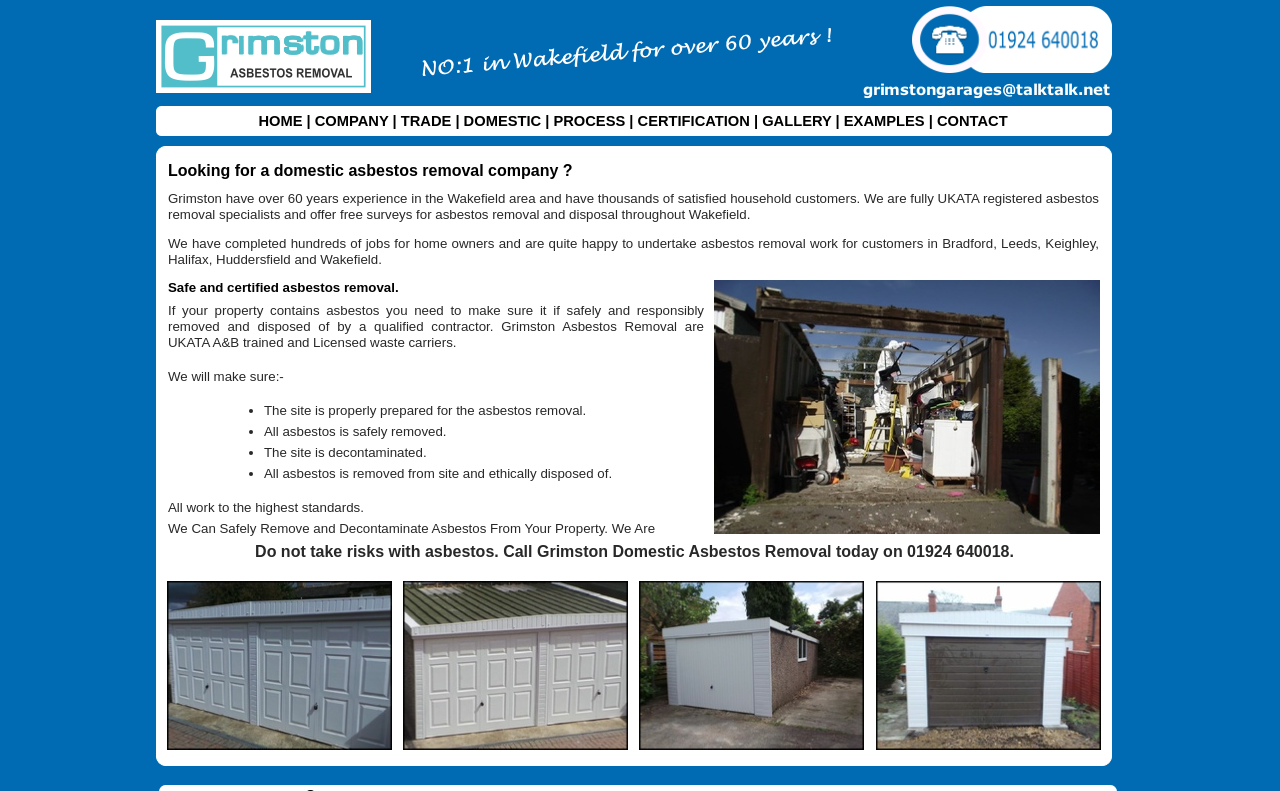Please locate the bounding box coordinates of the element's region that needs to be clicked to follow the instruction: "Contact Grimston Asbestos Removal". The bounding box coordinates should be provided as four float numbers between 0 and 1, i.e., [left, top, right, bottom].

[0.732, 0.143, 0.787, 0.163]